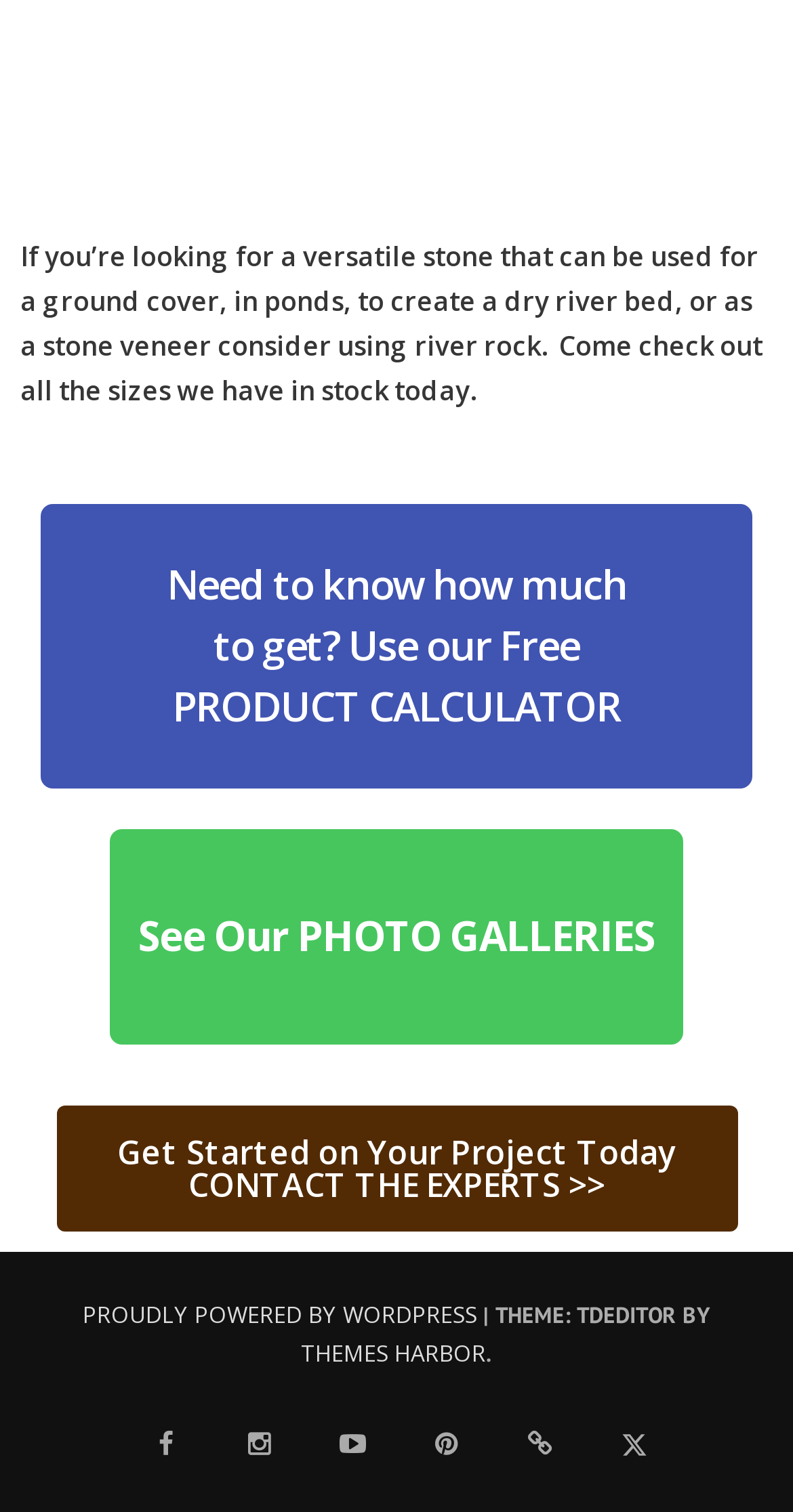Refer to the image and answer the question with as much detail as possible: What is the purpose of the 'CONTACT THE EXPERTS' link?

The link 'Get Started on Your Project Today CONTACT THE EXPERTS >>' is likely to be used to initiate contact with experts to get a project started, as its name and position on the webpage suggest.